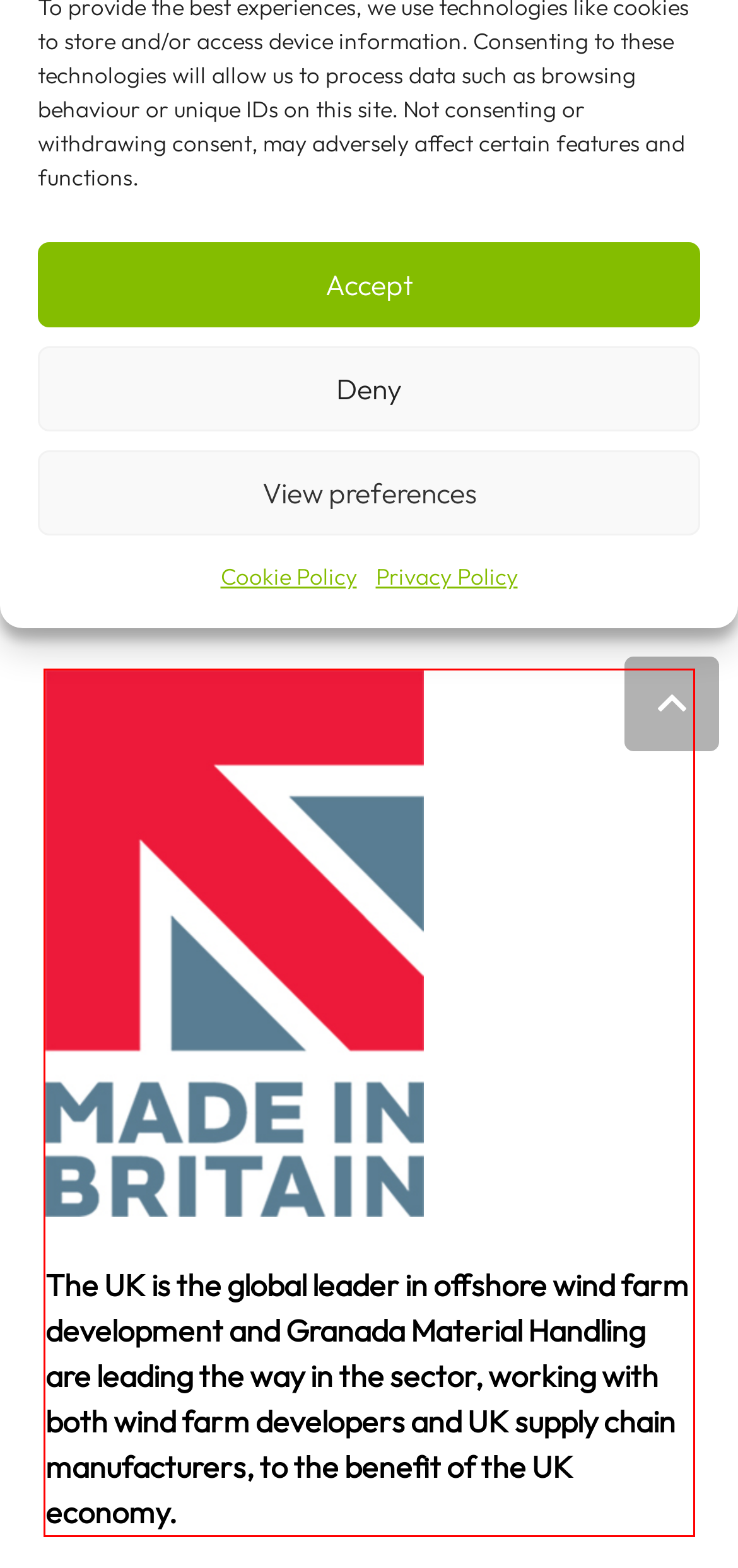You have a screenshot of a webpage with a red bounding box. Use OCR to generate the text contained within this red rectangle.

The UK is the global leader in offshore wind farm development and Granada Material Handling are leading the way in the sector, working with both wind farm developers and UK supply chain manufacturers, to the benefit of the UK economy.